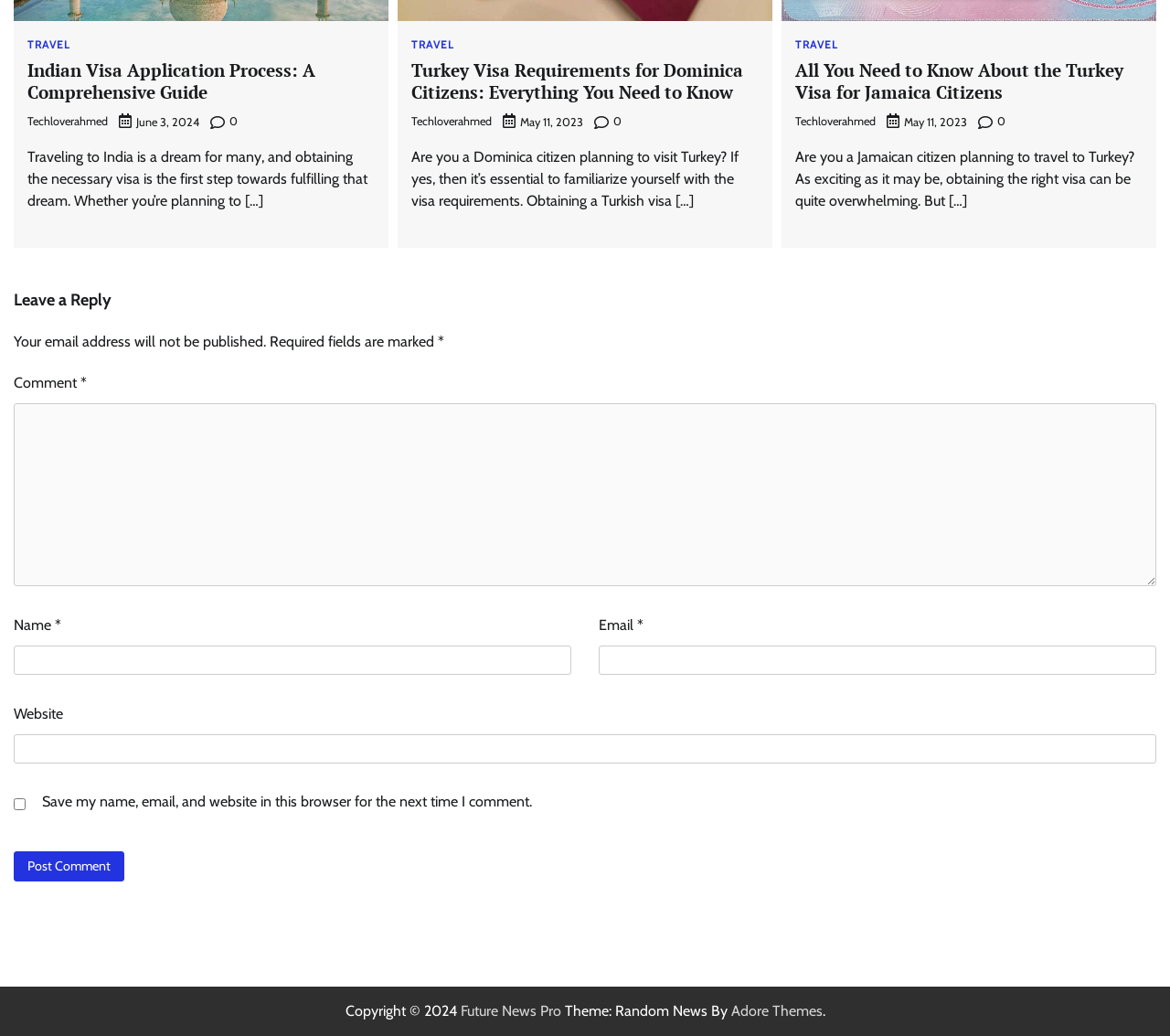Predict the bounding box coordinates of the UI element that matches this description: "johnsok@ucalgary.ca". The coordinates should be in the format [left, top, right, bottom] with each value between 0 and 1.

None